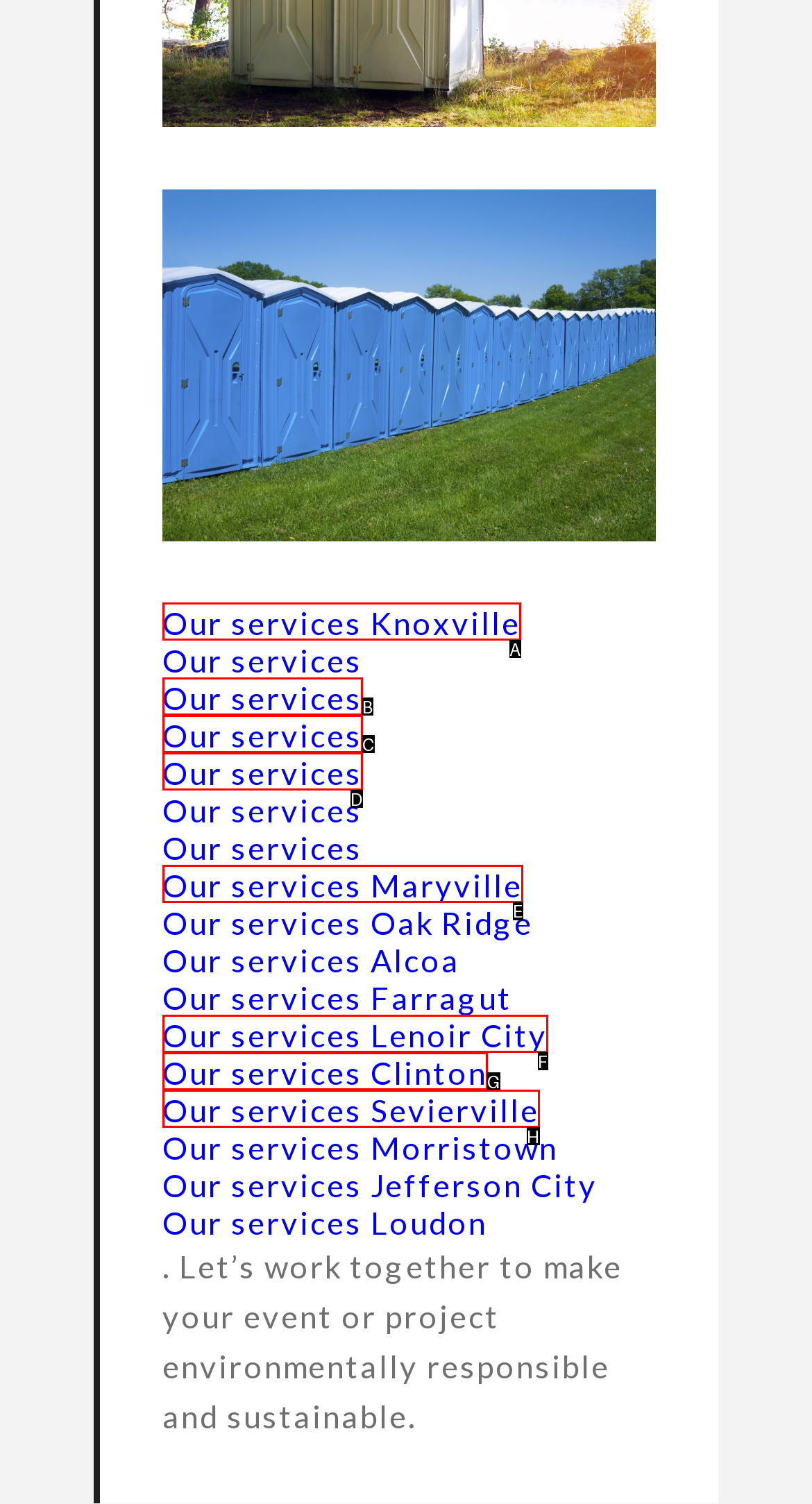Specify which element within the red bounding boxes should be clicked for this task: Explore services in Maryville Respond with the letter of the correct option.

E